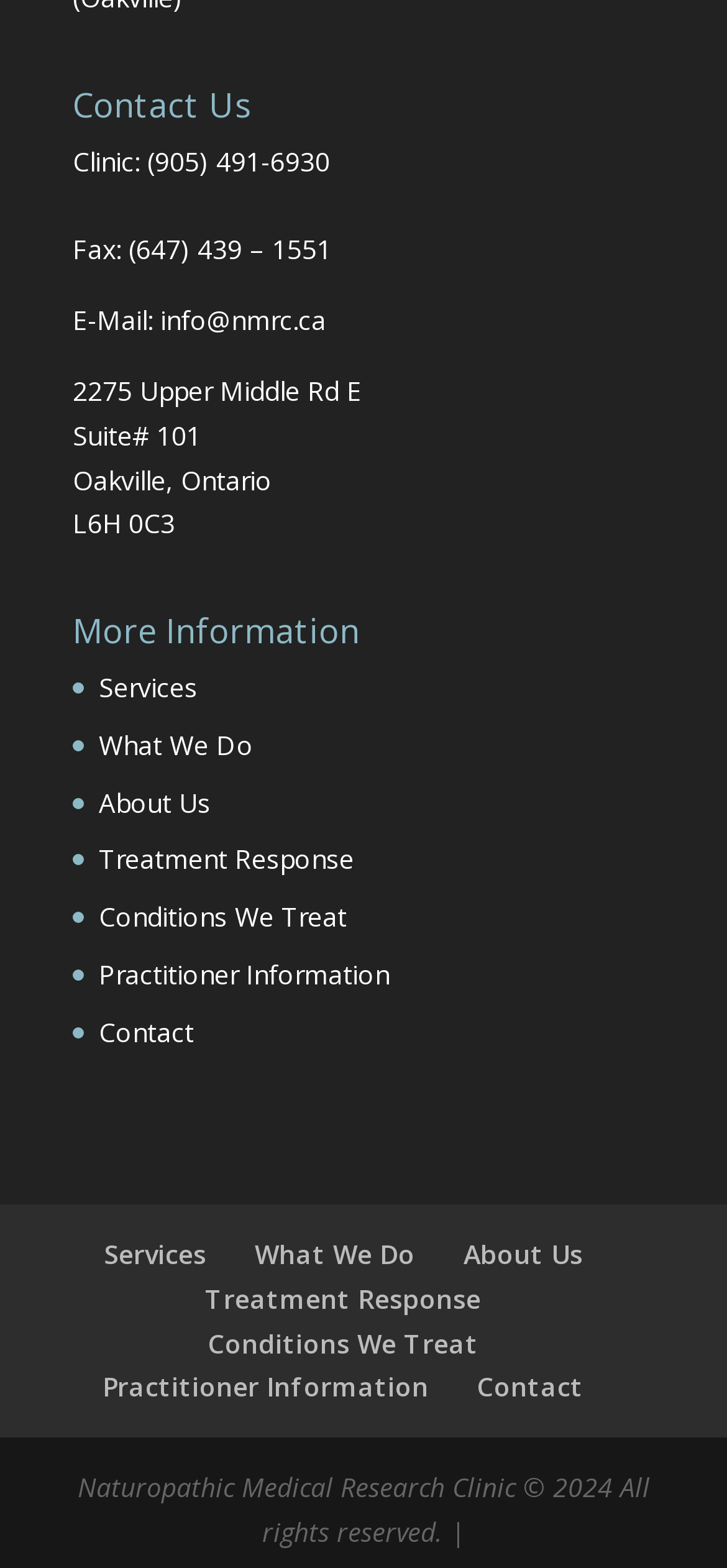What is the clinic's email address?
Based on the visual, give a brief answer using one word or a short phrase.

info@nmrc.ca